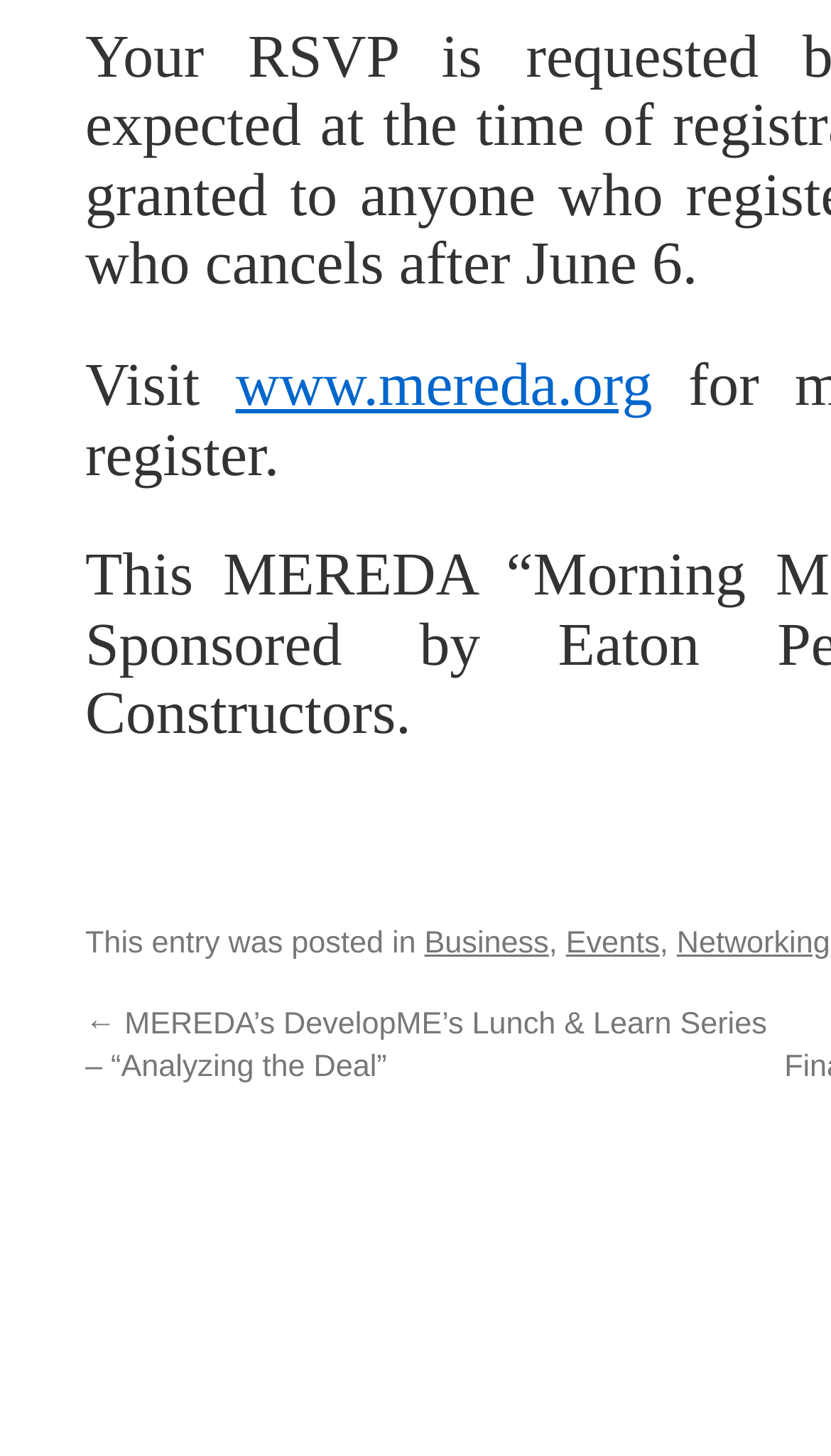What is the URL mentioned in the webpage?
Look at the image and respond with a one-word or short phrase answer.

www.mereda.org